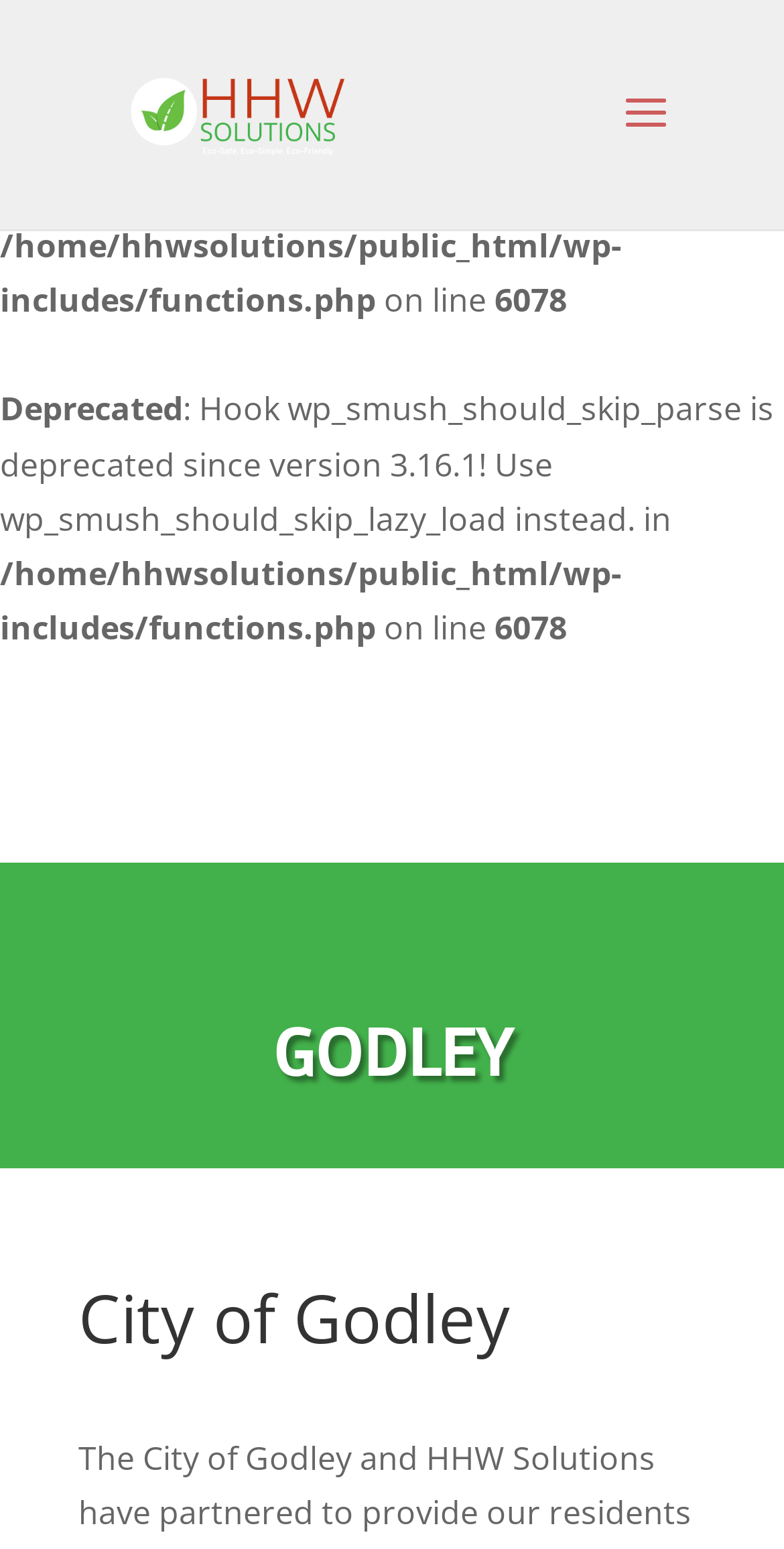Extract the bounding box coordinates of the UI element described: "alt="HHW Solutions"". Provide the coordinates in the format [left, top, right, bottom] with values ranging from 0 to 1.

[0.145, 0.057, 0.489, 0.086]